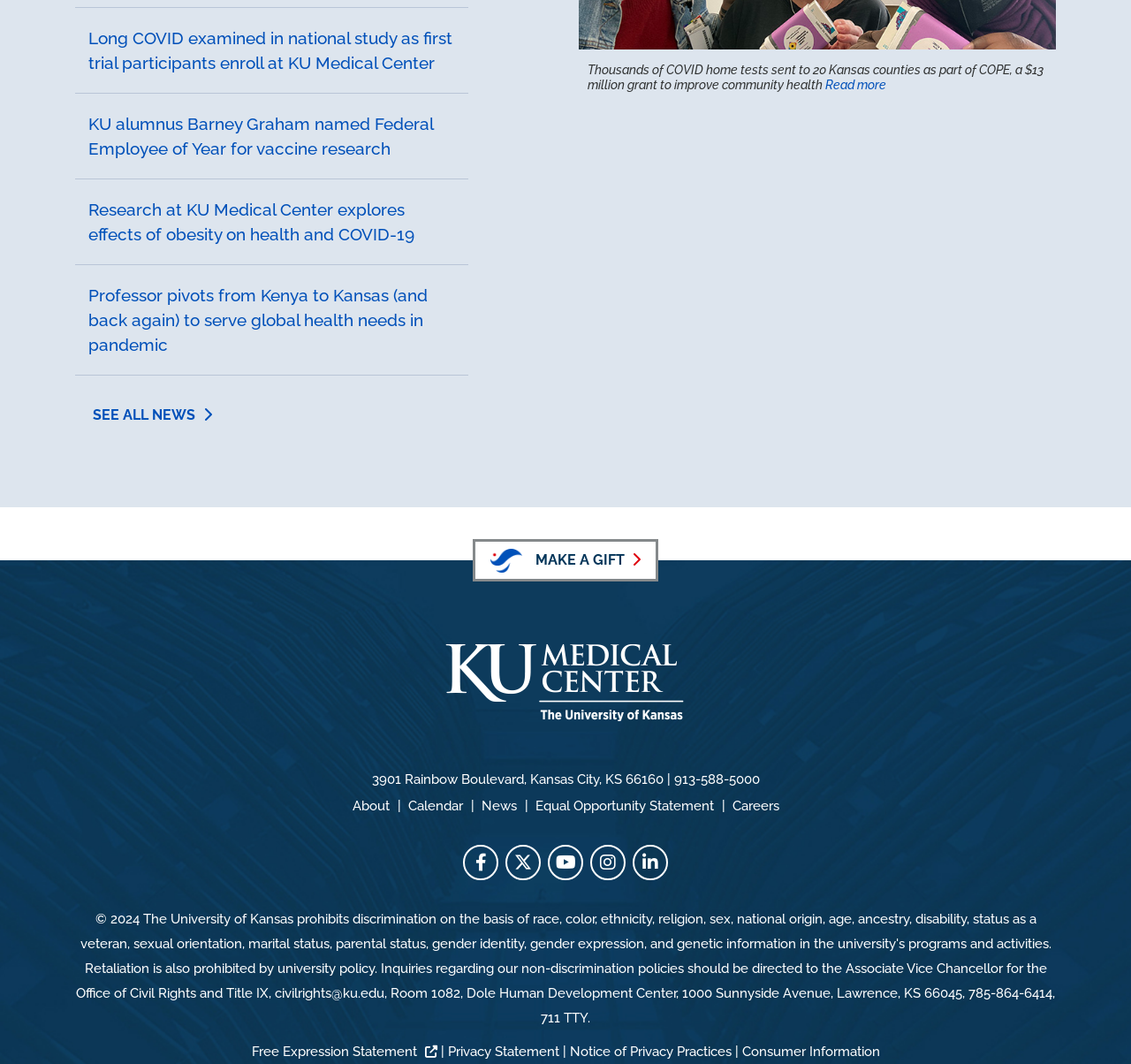Given the element description, predict the bounding box coordinates in the format (top-left x, top-left y, bottom-right x, bottom-right y), using floating point numbers between 0 and 1: LinkedIn opens in new tab

[0.559, 0.794, 0.591, 0.827]